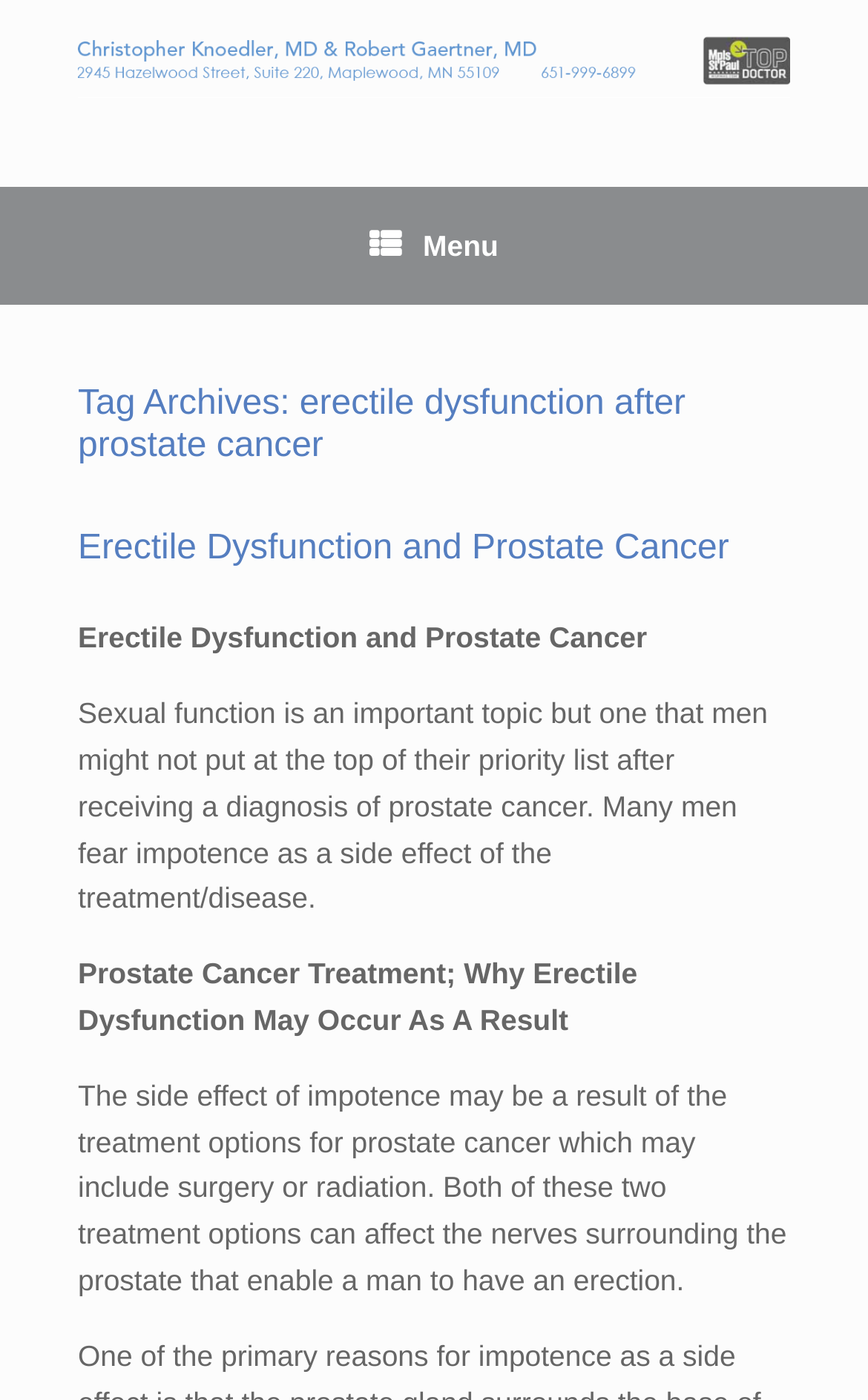Detail the features and information presented on the webpage.

The webpage is about erectile dysfunction after prostate cancer. At the top left corner, there is a logo image with a link. Next to the logo, there is a menu link with a hamburger icon. 

Below the logo and menu, there is a heading that reads "Tag Archives: erectile dysfunction after prostate cancer". Underneath this heading, there is another heading that says "Erectile Dysfunction and Prostate Cancer", which is also a link. 

Below these headings, there is a paragraph of text that discusses the importance of sexual function for men after receiving a diagnosis of prostate cancer. The text explains that many men fear impotence as a side effect of the treatment or disease. 

Following this paragraph, there are two more blocks of text. The first one is a subheading that reads "Prostate Cancer Treatment; Why Erectile Dysfunction May Occur As A Result". The second block of text explains that the side effect of impotence may be a result of the treatment options for prostate cancer, which can affect the nerves surrounding the prostate that enable a man to have an erection.